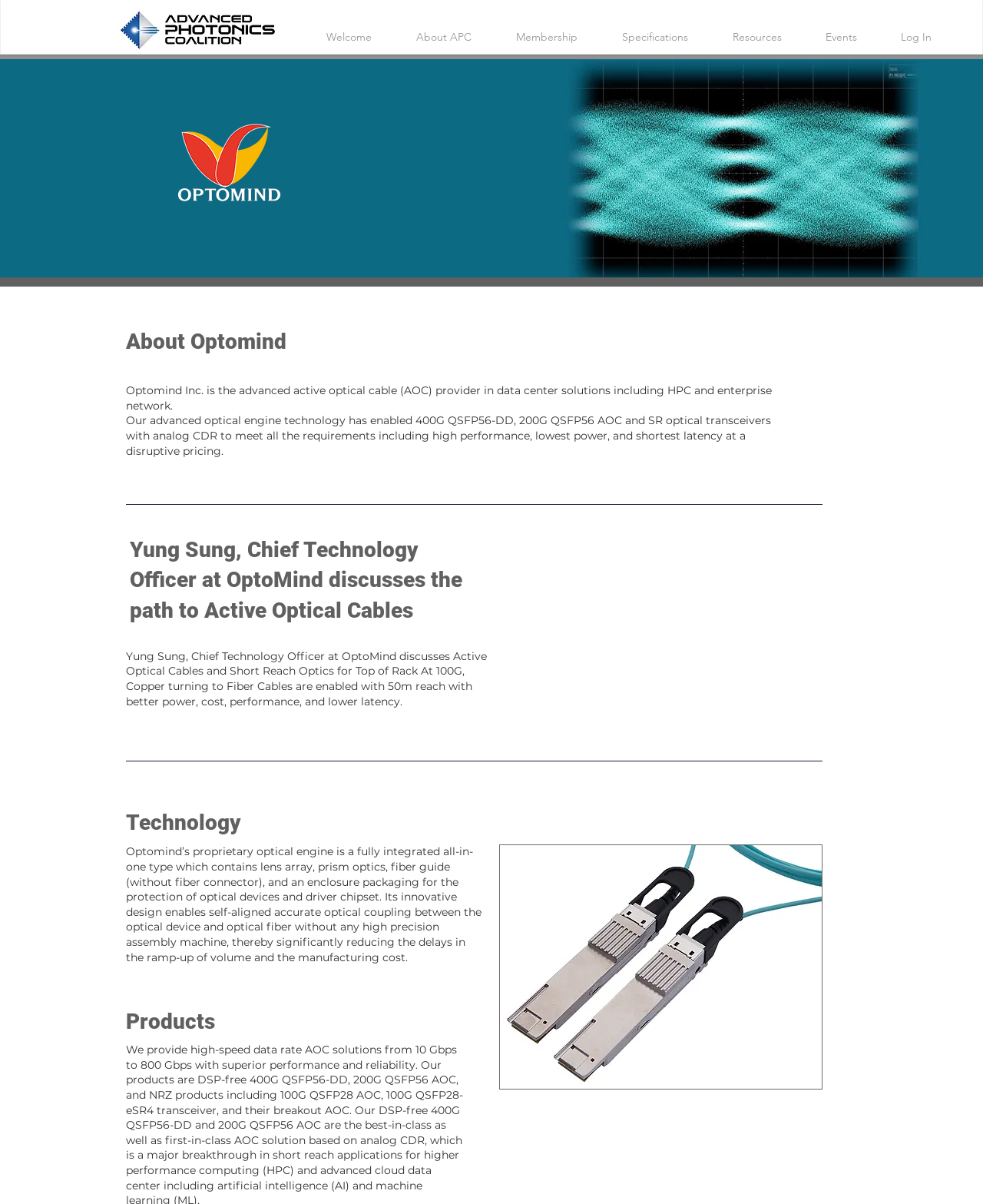Generate a thorough explanation of the webpage's elements.

The webpage is about Optomind, a company that provides advanced active optical cable (AOC) solutions for data center applications. At the top left corner, there is a logo of Advanced Photonics. Below it, there is a navigation menu with links to different sections of the website, including "Welcome", "About APC", "Membership", "Specifications", "Resources", "Events", and "Log In".

On the top right side, there is a masthead image that spans the entire width of the page. Below the masthead, there is a heading that reads "About Optomind", followed by a brief description of the company and its technology. The description is divided into two paragraphs, with the first paragraph introducing the company and its solutions, and the second paragraph highlighting the features and benefits of its advanced optical engine technology.

Below the company description, there is a section featuring an interview with Yung Sung, the Chief Technology Officer at OptoMind, where he discusses the path to Active Optical Cables. This section includes a heading and a brief summary of the interview.

Further down the page, there are two more sections, one titled "Technology" and the other titled "Products". The "Technology" section includes a heading and a detailed description of Optomind's proprietary optical engine technology. The "Products" section features an image of a QSFP-DD product.

Throughout the page, there are several images, including the Advanced Photonics logo, the Optomind masthead, and the QSFP-DD product image. The layout is organized, with clear headings and concise text that provides an overview of Optomind's company, technology, and products.